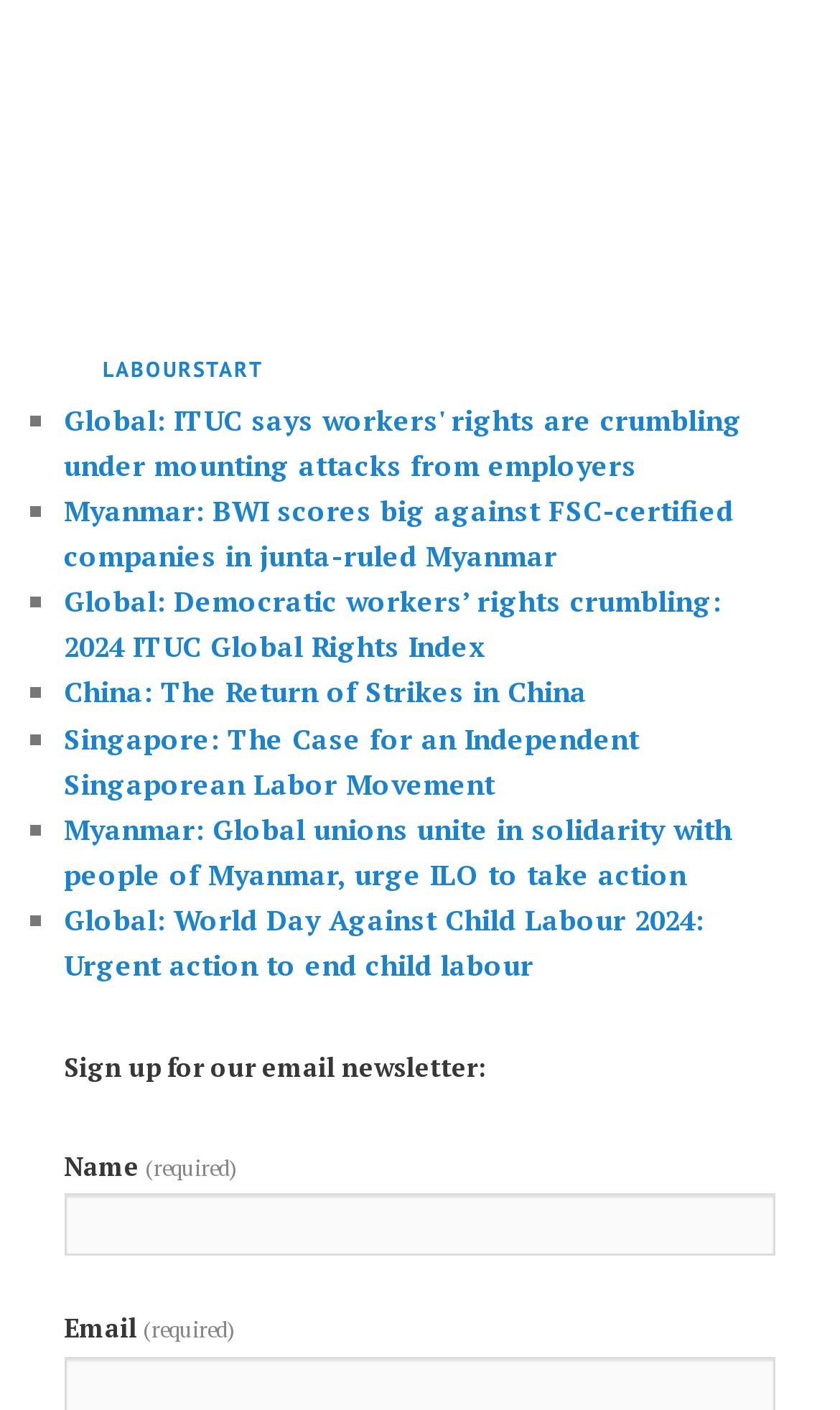What is the purpose of the 'Sign up for our email newsletter' section? From the image, respond with a single word or brief phrase.

Subscribe to newsletter